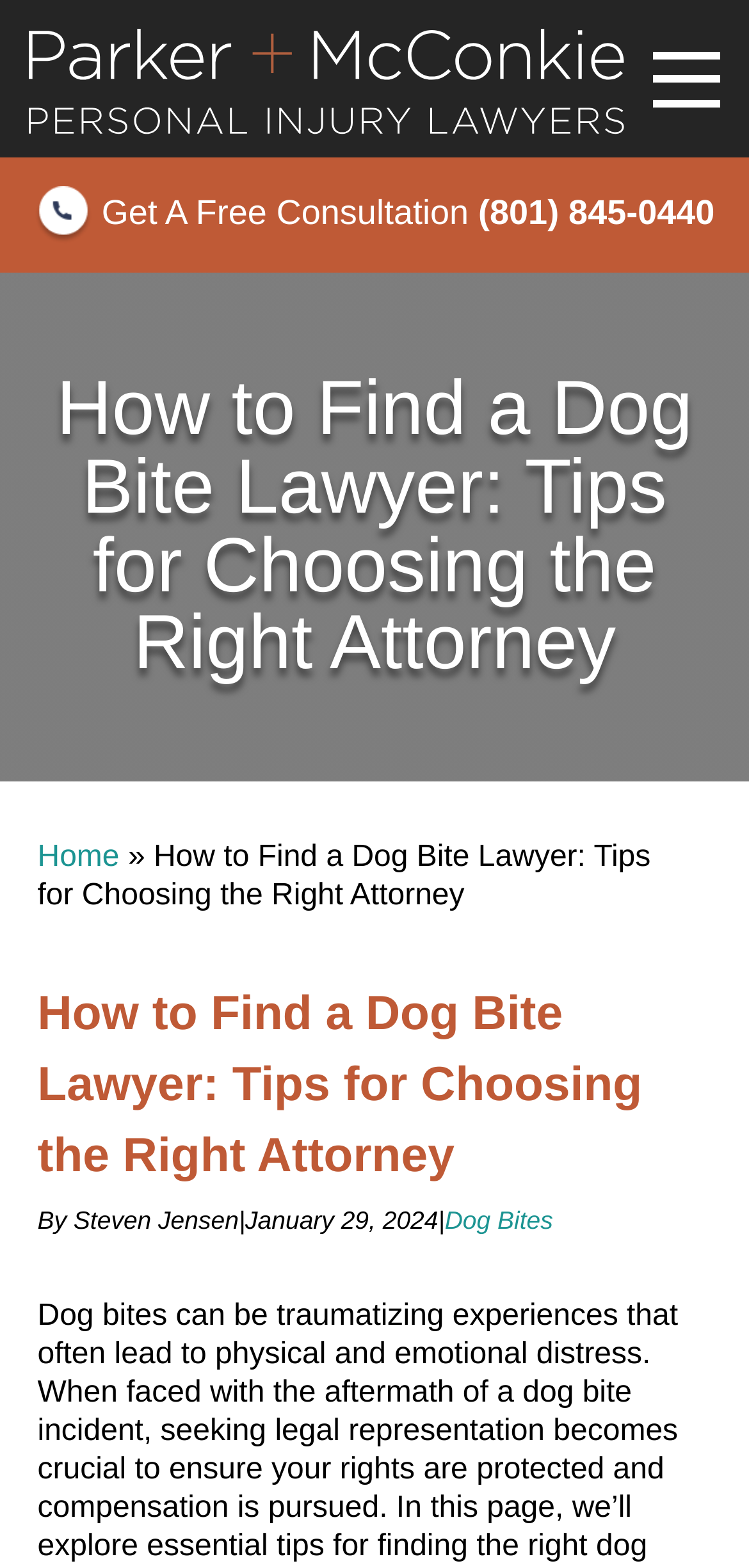Find the bounding box coordinates for the HTML element described as: "Dog Bites". The coordinates should consist of four float values between 0 and 1, i.e., [left, top, right, bottom].

[0.594, 0.767, 0.738, 0.791]